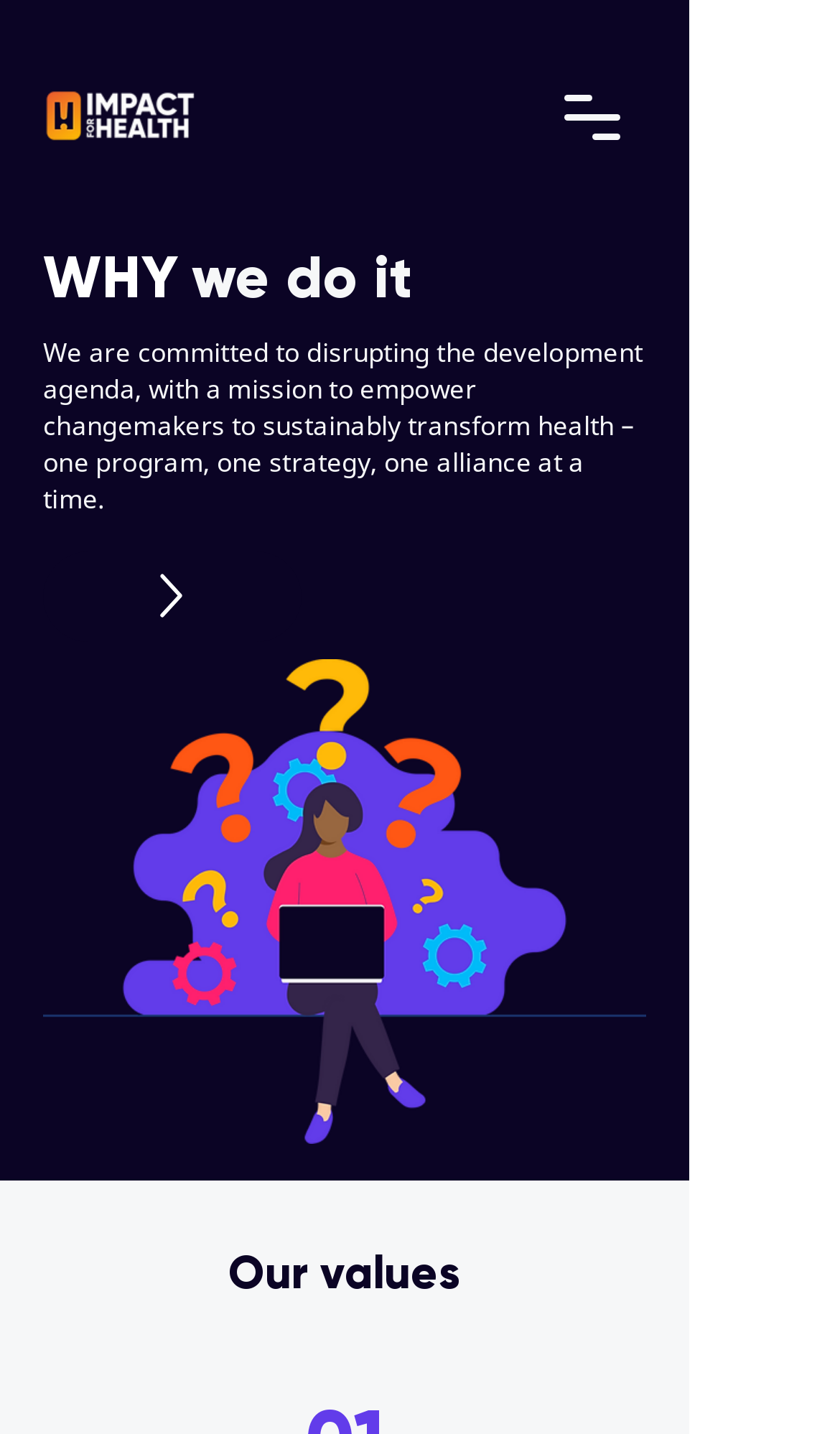What is the theme of the webpage? Look at the image and give a one-word or short phrase answer.

Health